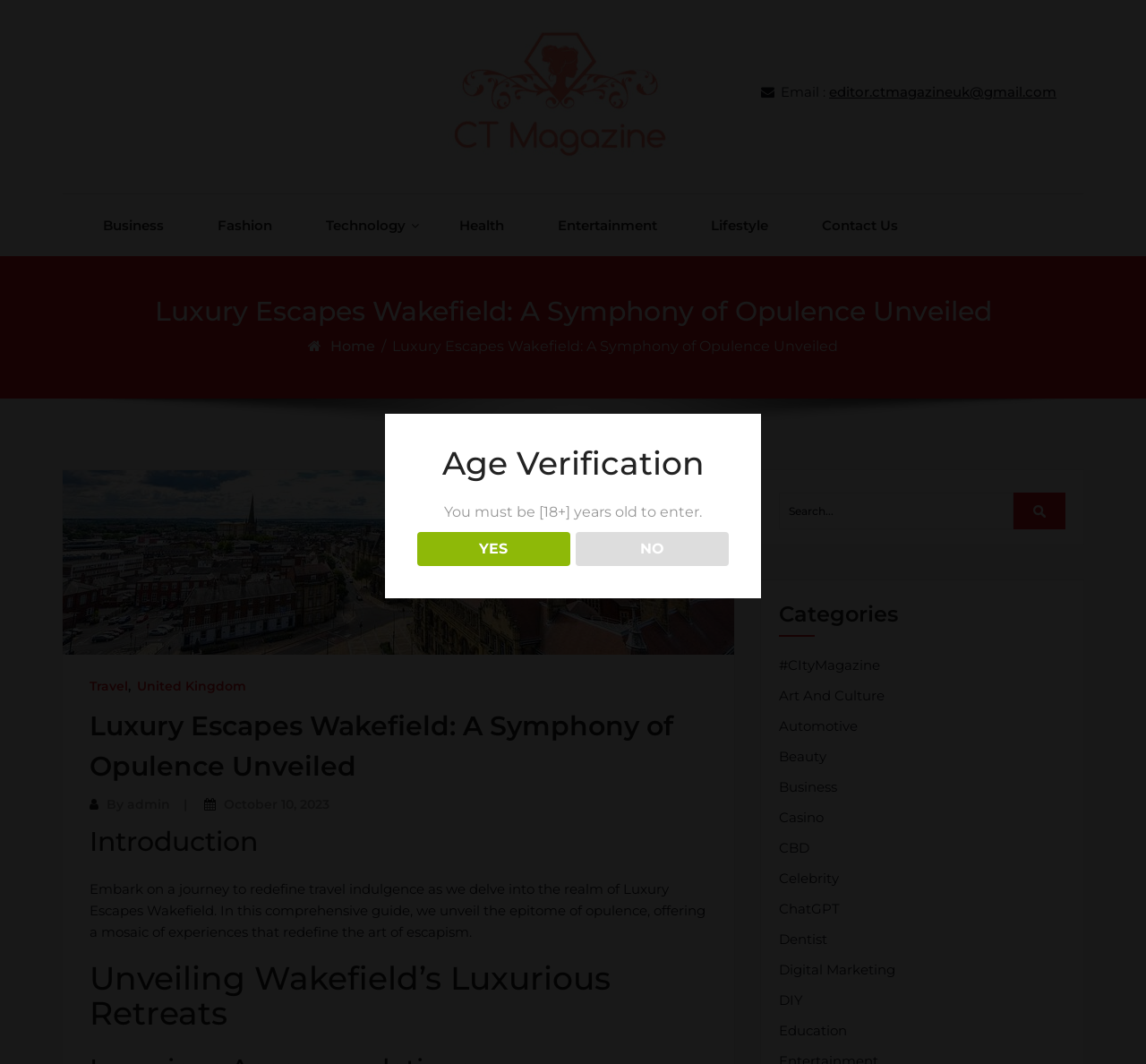Offer a comprehensive description of the webpage’s content and structure.

This webpage is about Luxury Escapes Wakefield, a guide to exploring the city's opulent side. At the top, there is a header section with a logo image on the left, followed by a link to the email address "editor.ctmagazineuk@gmail.com" and several navigation links to categories like Business, Fashion, and Technology. 

Below the header, there is a large heading that reads "Luxury Escapes Wakefield: A Symphony of Opulence Unveiled". On the left side of this heading, there is a link to "Home" and a breadcrumb trail showing the current page. 

The main content of the page is divided into sections. The first section has a heading "Introduction" and a paragraph of text that invites readers to embark on a journey to redefine travel indulgence in Wakefield. 

The next section is titled "Unveiling Wakefield’s Luxurious Retreats" and features a search bar with a button on the right. Below this section, there is a heading "Categories" followed by a list of links to various categories like Art And Culture, Automotive, Beauty, and more.

On the right side of the page, there is a section with a heading "Age Verification" that requires users to confirm they are 18 years or older to enter the site. This section has two buttons, "YES" and "NO", to respond to the age verification prompt.

Throughout the page, there are several images, including a large image associated with the "Luxury Escapes Wakefield" link, which is likely a promotional image for the guide.